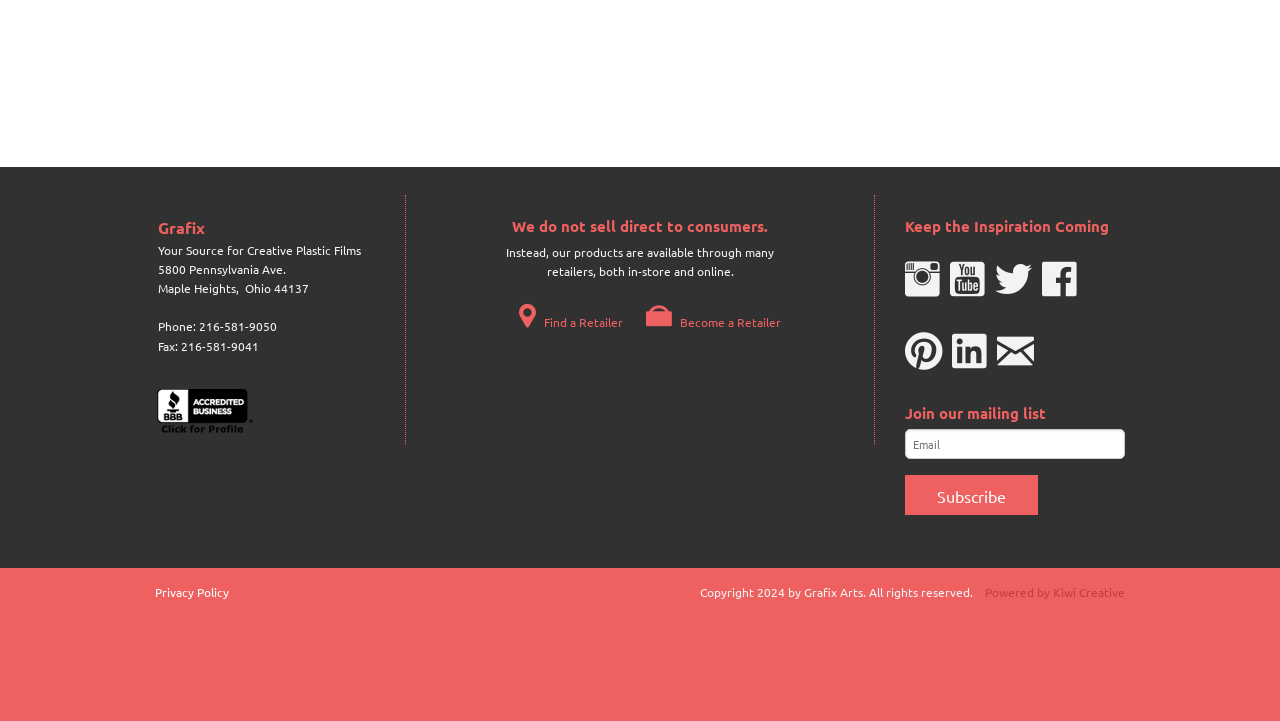Identify the bounding box coordinates of the HTML element based on this description: "value="Subscribe"".

[0.707, 0.659, 0.811, 0.715]